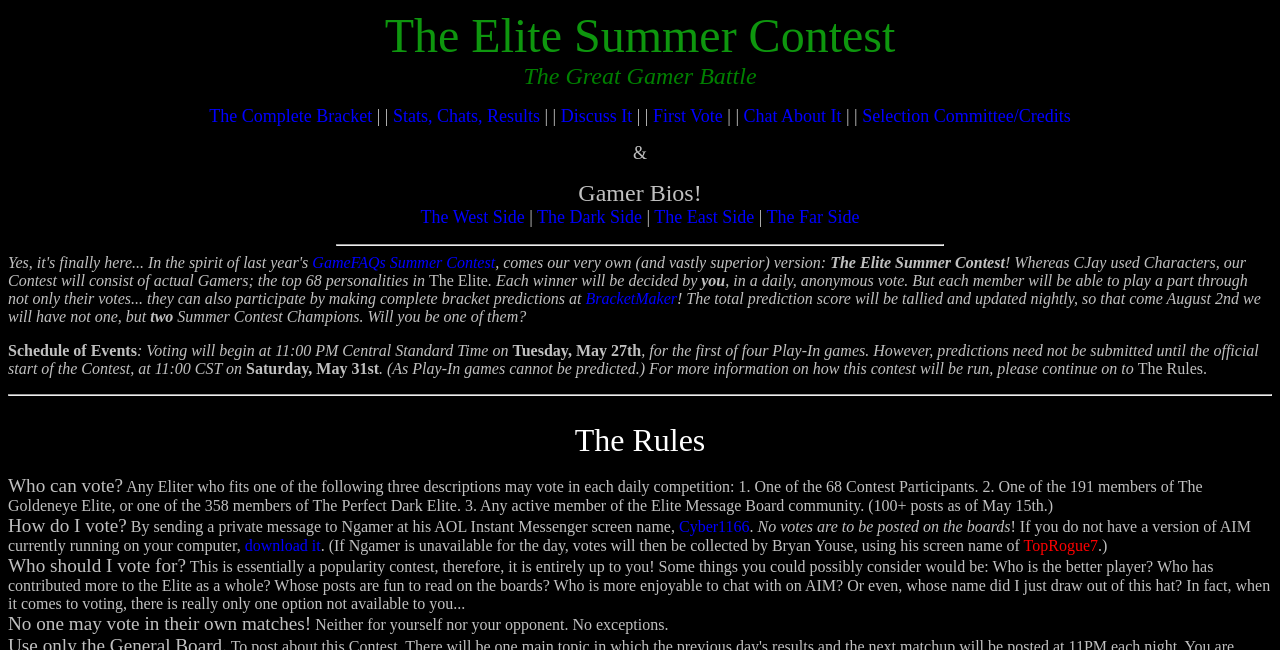Determine the bounding box coordinates of the target area to click to execute the following instruction: "View stats, chats, and results."

[0.307, 0.163, 0.422, 0.194]